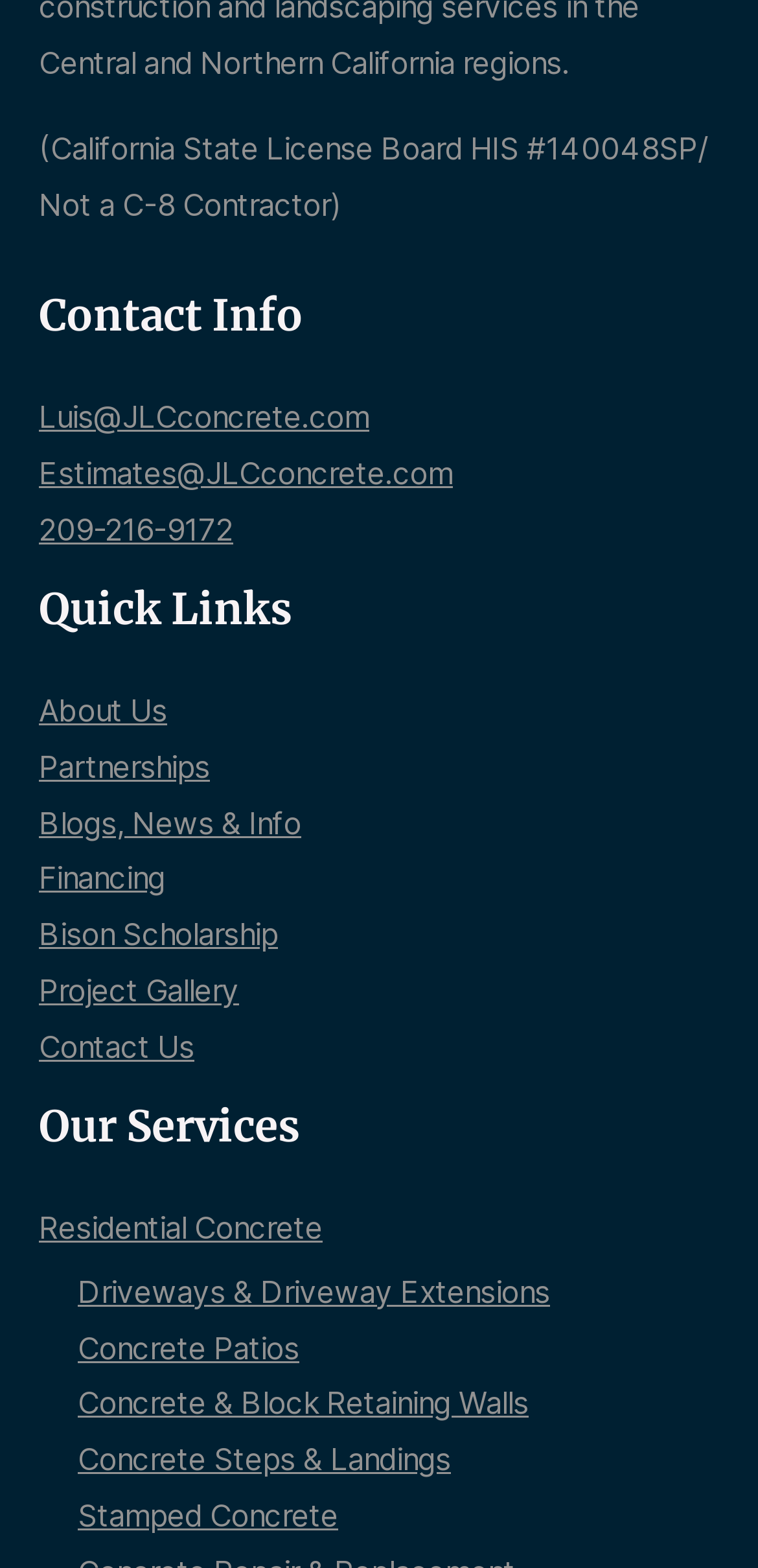What is the phone number for contact?
Please provide a single word or phrase based on the screenshot.

209-216-9172